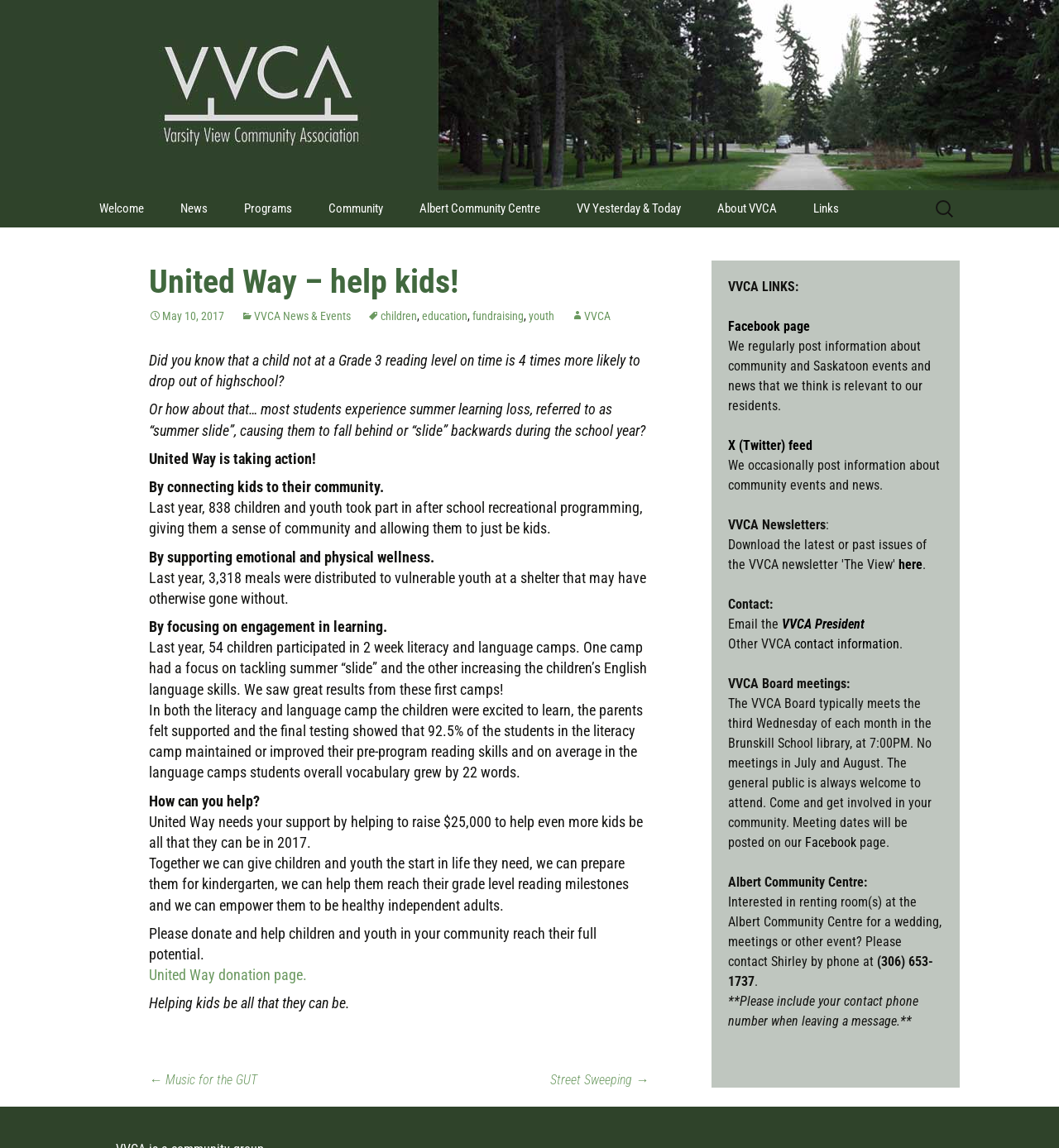For the given element description *COOKIE POLICY*, determine the bounding box coordinates of the UI element. The coordinates should follow the format (top-left x, top-left y, bottom-right x, bottom-right y) and be within the range of 0 to 1.

None